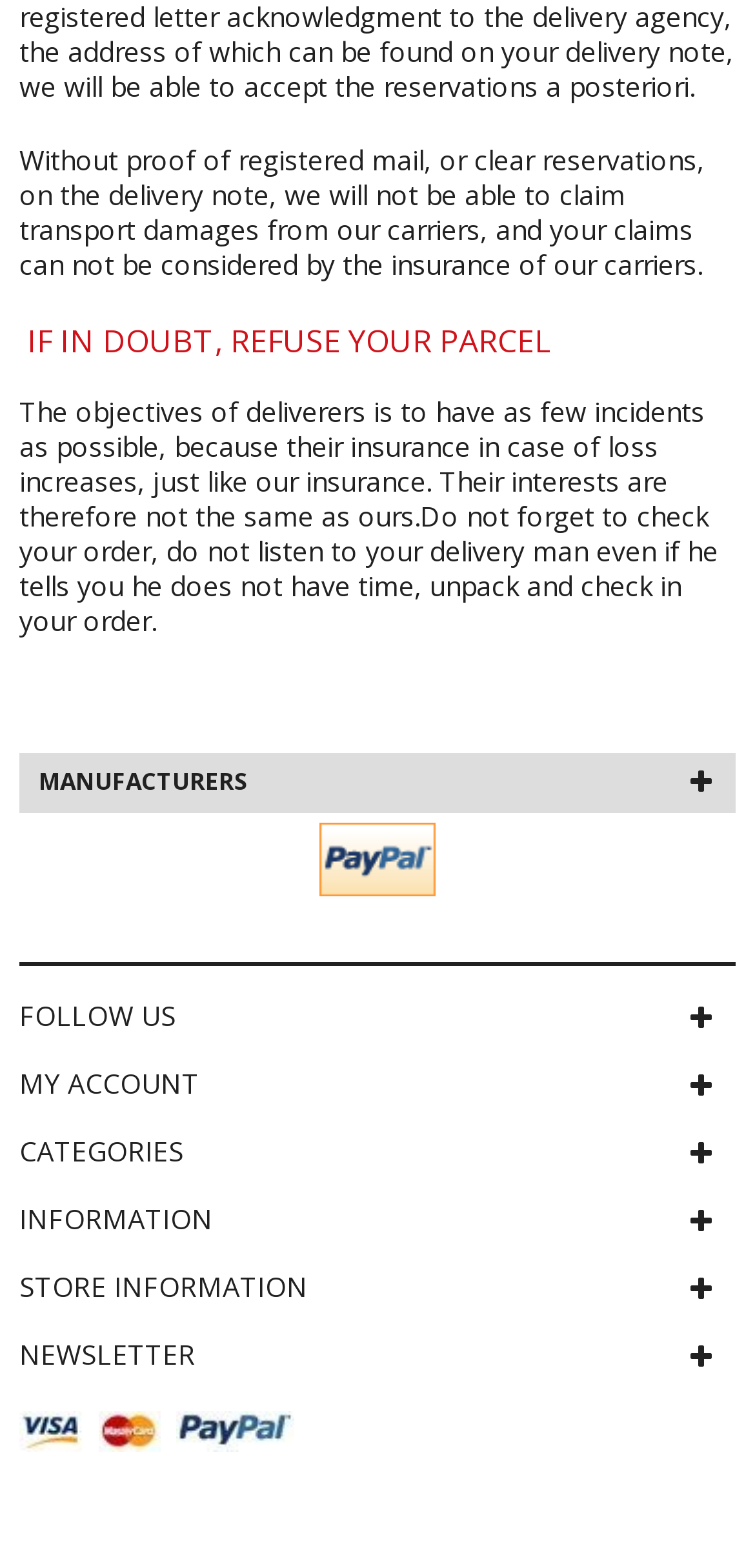Please examine the image and provide a detailed answer to the question: How many main categories are there?

The webpage has five main categories: 'FOLLOW US', 'MY ACCOUNT', 'CATEGORIES', 'INFORMATION', and 'NEWSLETTER', which are indicated by headings with an arrow symbol.